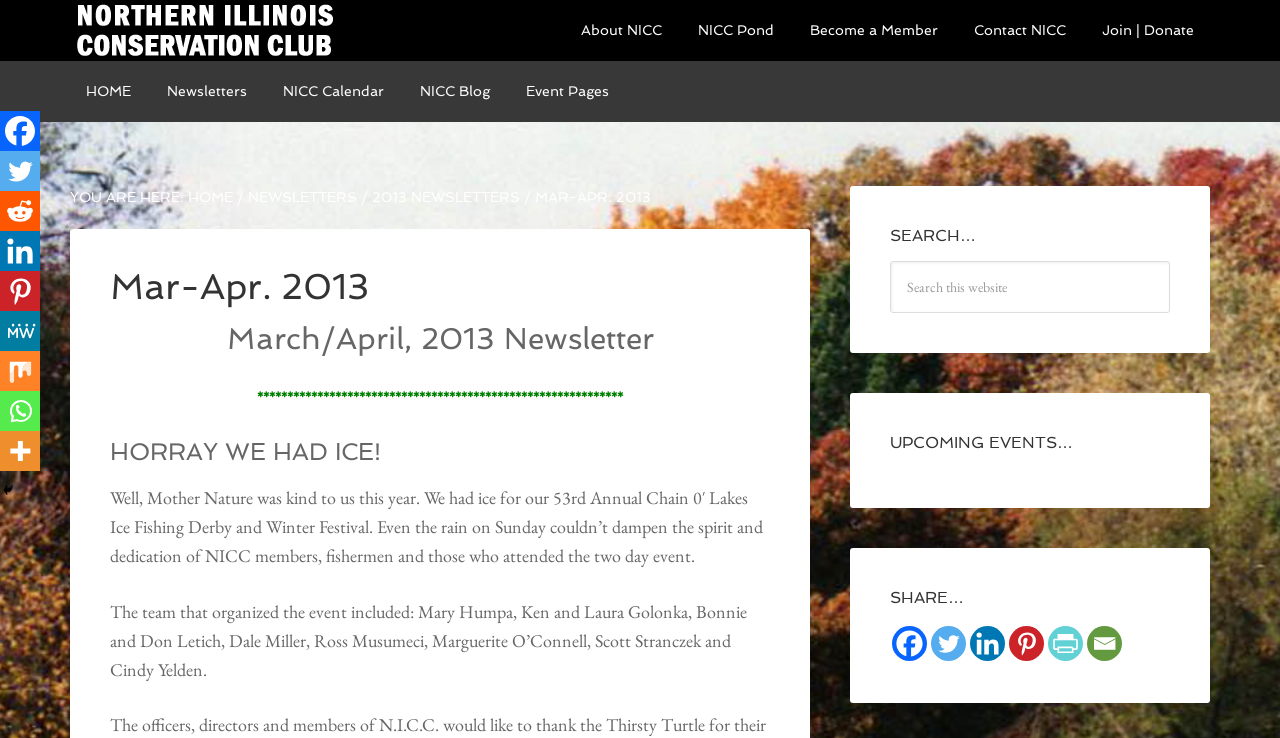Identify the coordinates of the bounding box for the element that must be clicked to accomplish the instruction: "Click on the 'HOME' link".

[0.055, 0.083, 0.115, 0.165]